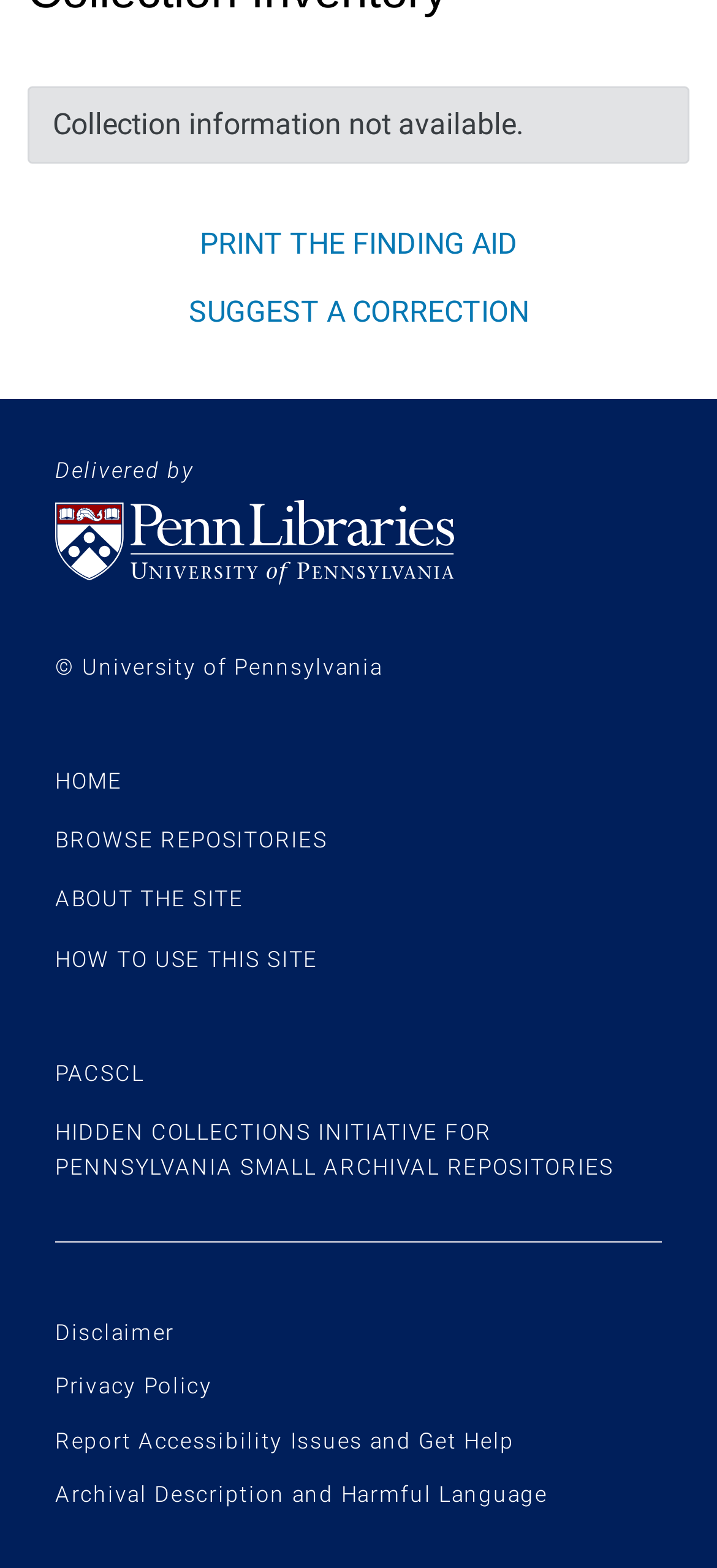Given the element description, predict the bounding box coordinates in the format (top-left x, top-left y, bottom-right x, bottom-right y), using floating point numbers between 0 and 1: Print the finding aid

[0.263, 0.14, 0.737, 0.172]